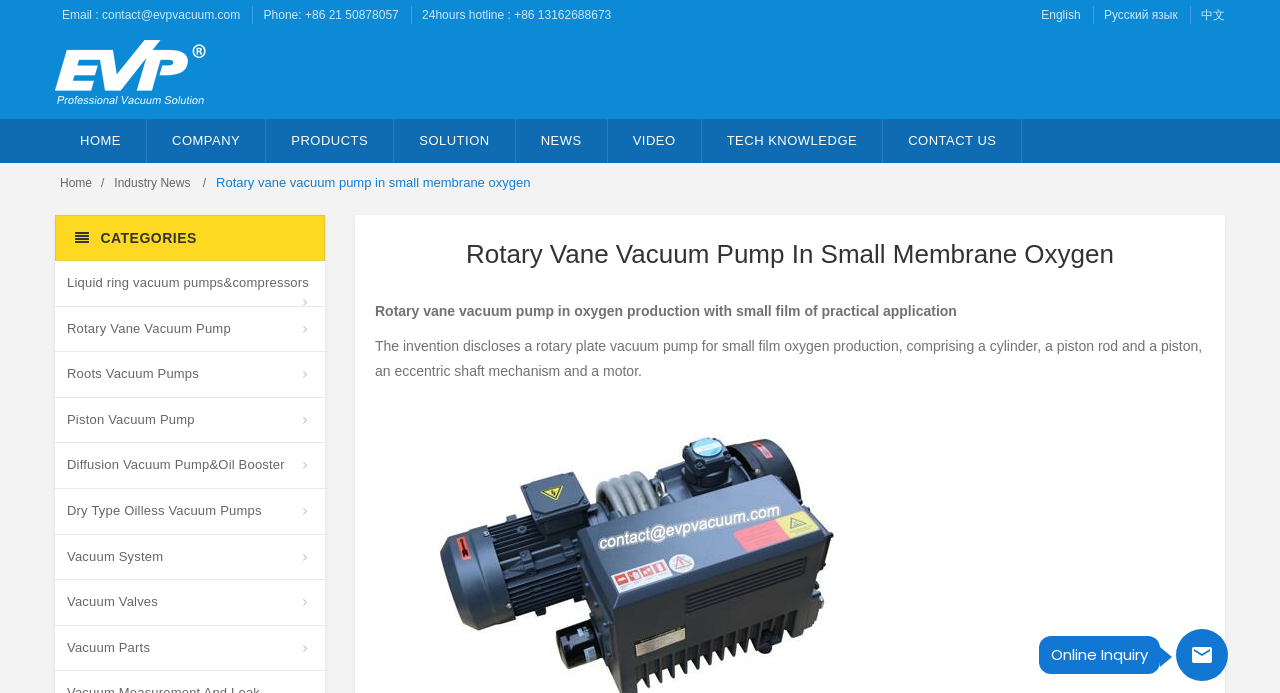What is the name of the company that provides vacuum solutions?
Answer the question in as much detail as possible.

I found the company name by looking at the root element of the webpage, which says 'Rotary vane vacuum pump in small membrane oxygen- Vacuum Pump - EVP Vacuum Solution!'.